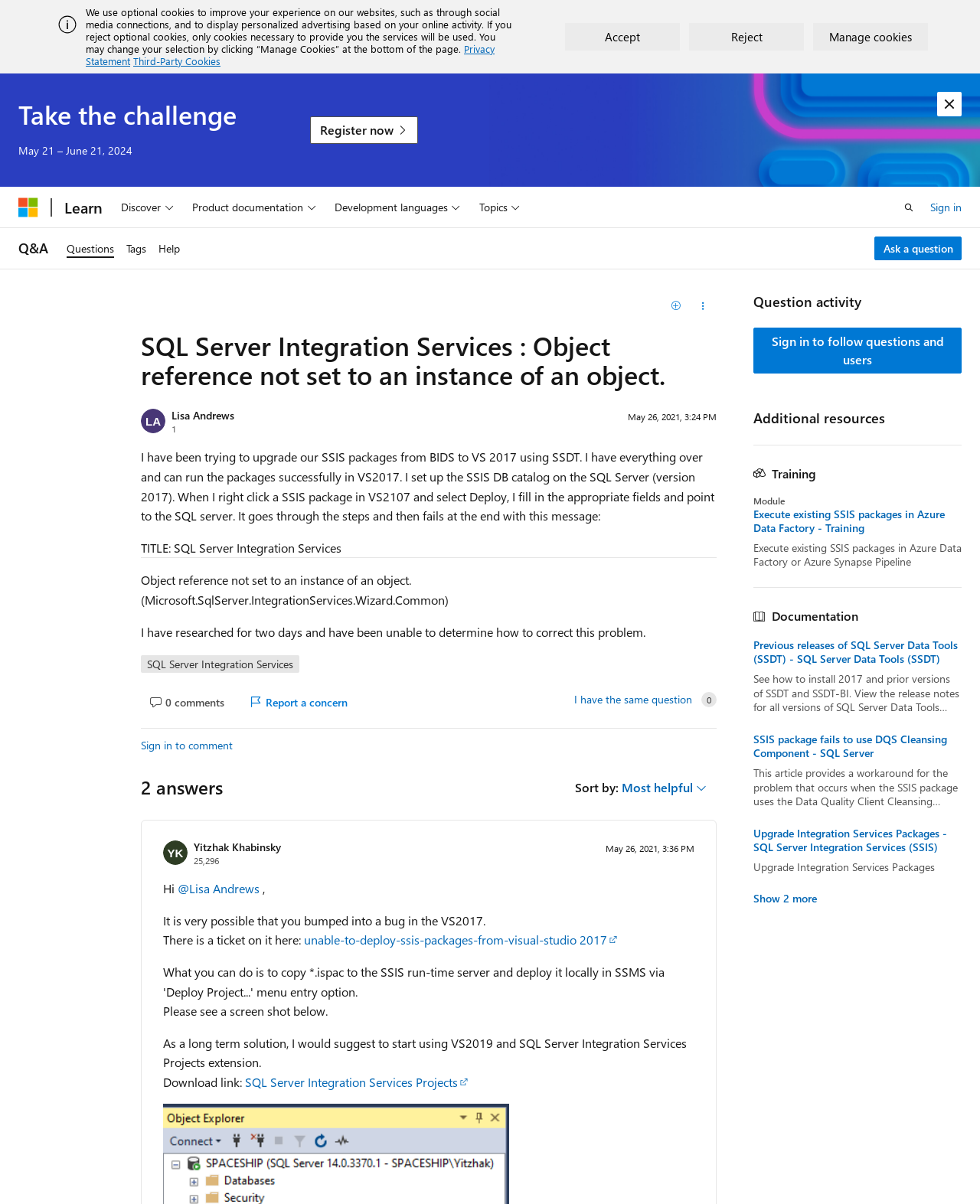What is the suggested long-term solution by Yitzhak Khabinsky?
Carefully analyze the image and provide a detailed answer to the question.

The suggested long-term solution is obtained from the text in the webpage, specifically in the section where Yitzhak Khabinsky provides an answer to the question. The suggested solution is to use VS2019 and SQL Server Integration Services Projects extension.